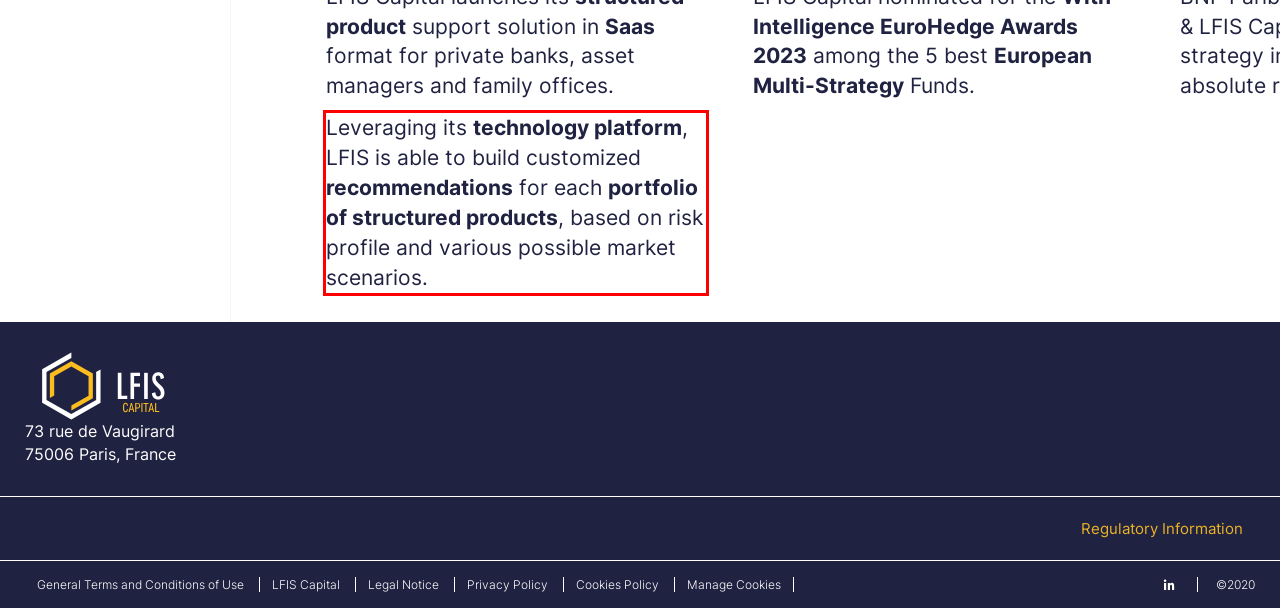Identify and transcribe the text content enclosed by the red bounding box in the given screenshot.

Leveraging its technology platform, LFIS is able to build customized recommendations for each portfolio of structured products, based on risk profile and various possible market scenarios.